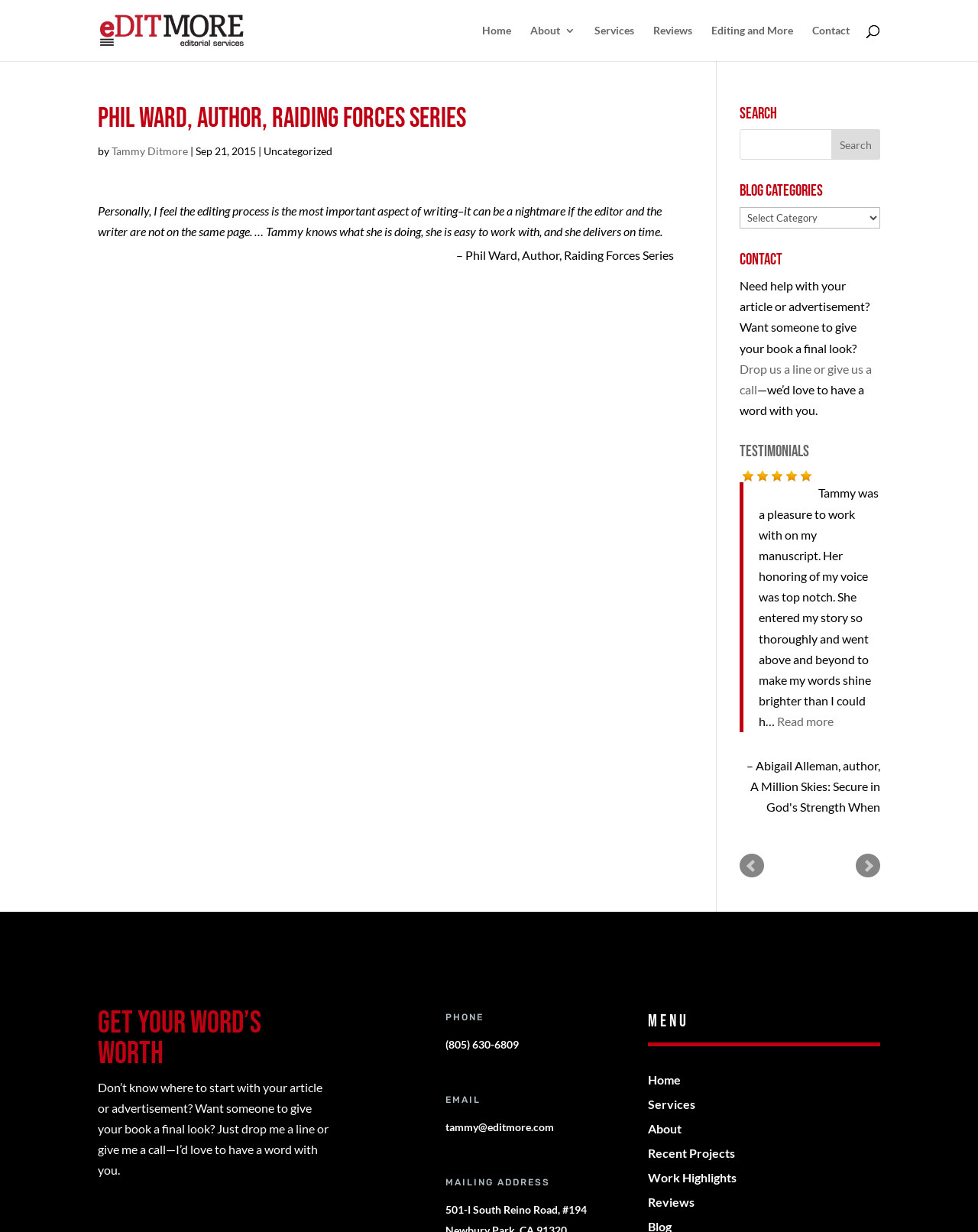Please identify the bounding box coordinates of the element's region that should be clicked to execute the following instruction: "View testimonials". The bounding box coordinates must be four float numbers between 0 and 1, i.e., [left, top, right, bottom].

[0.756, 0.359, 0.828, 0.374]